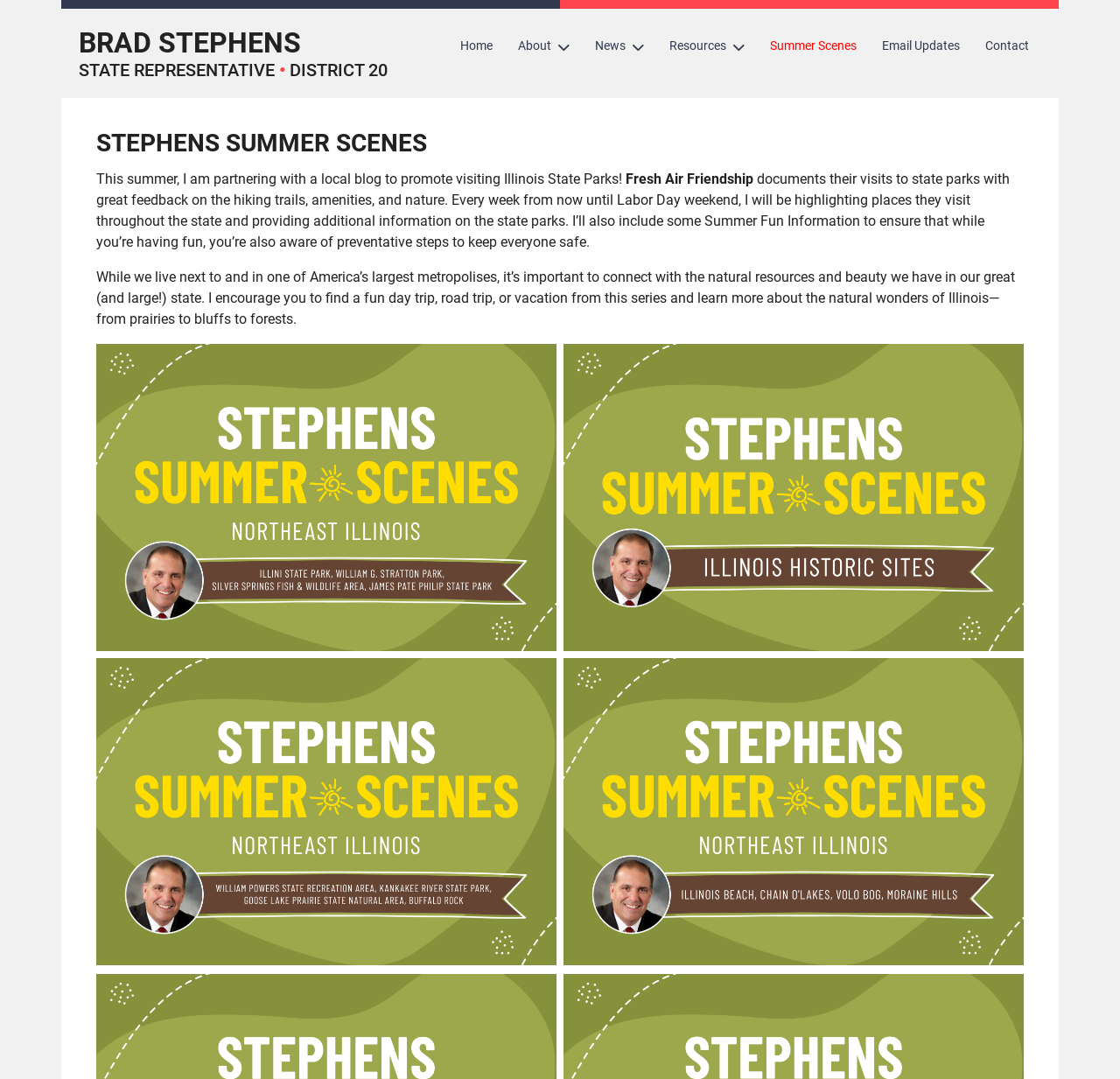Please indicate the bounding box coordinates for the clickable area to complete the following task: "Click Donate". The coordinates should be specified as four float numbers between 0 and 1, i.e., [left, top, right, bottom].

None